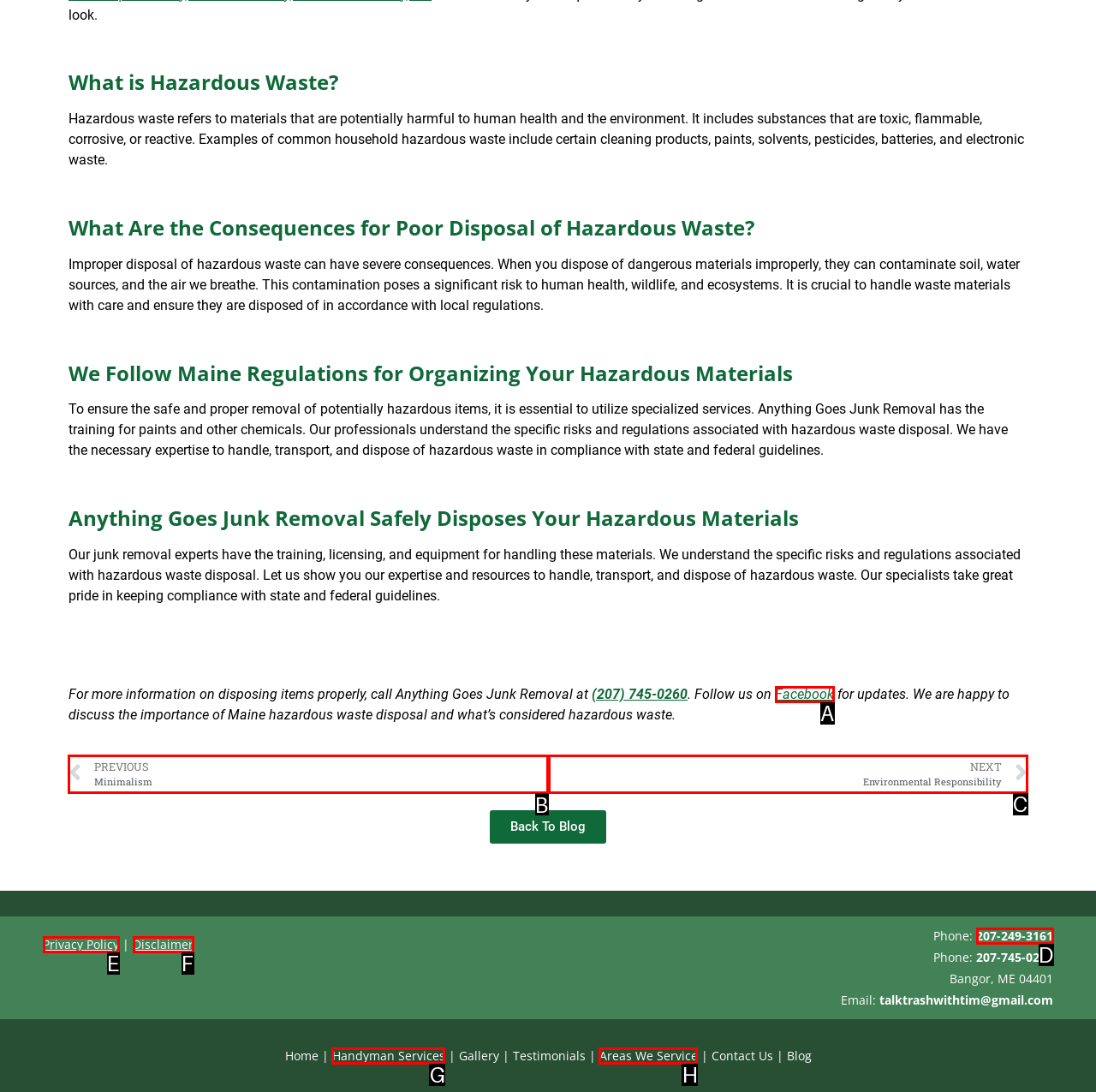Identify the HTML element that should be clicked to accomplish the task: Read the previous blog post
Provide the option's letter from the given choices.

B